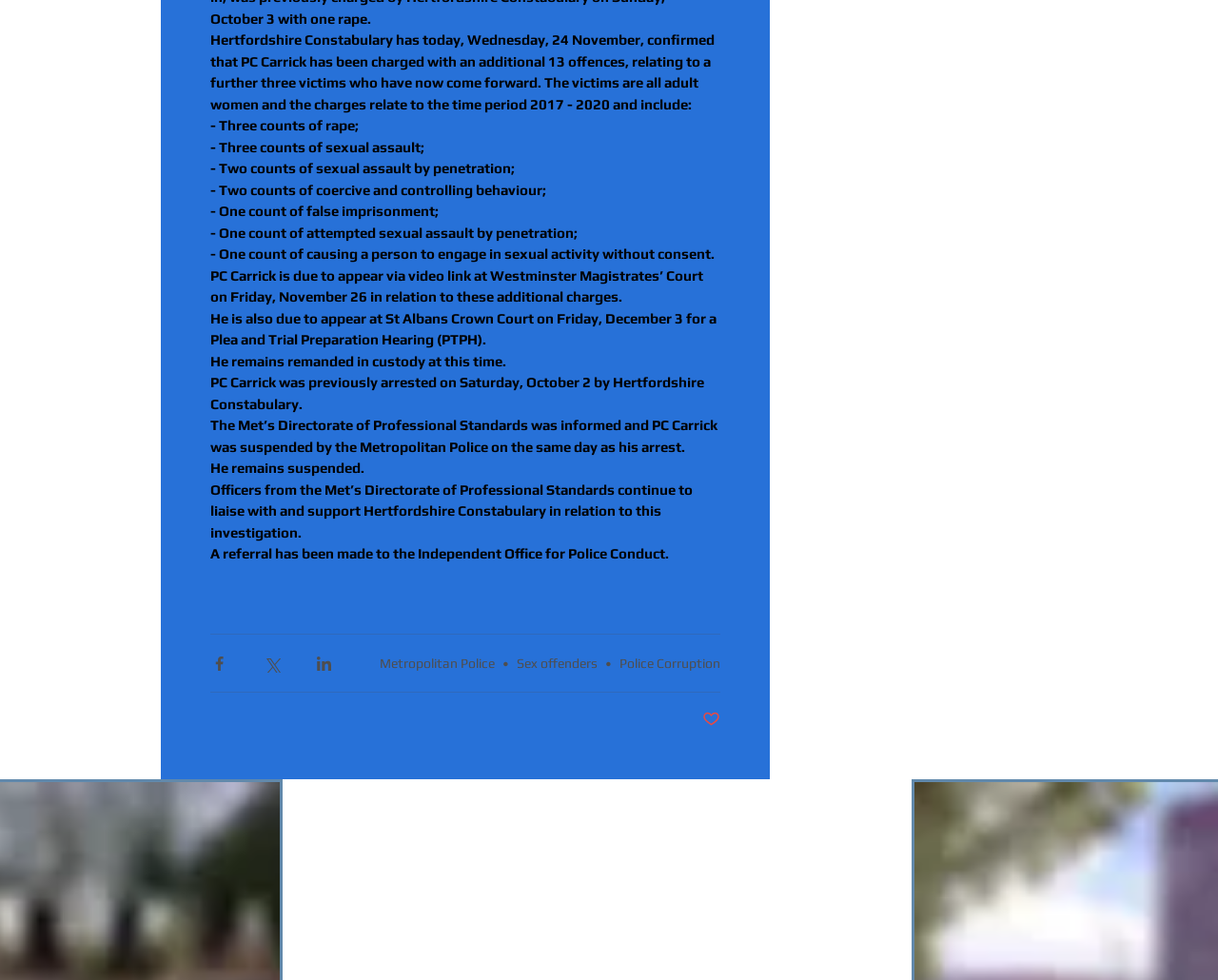Kindly respond to the following question with a single word or a brief phrase: 
What is the name of the website's creator?

Wix.com